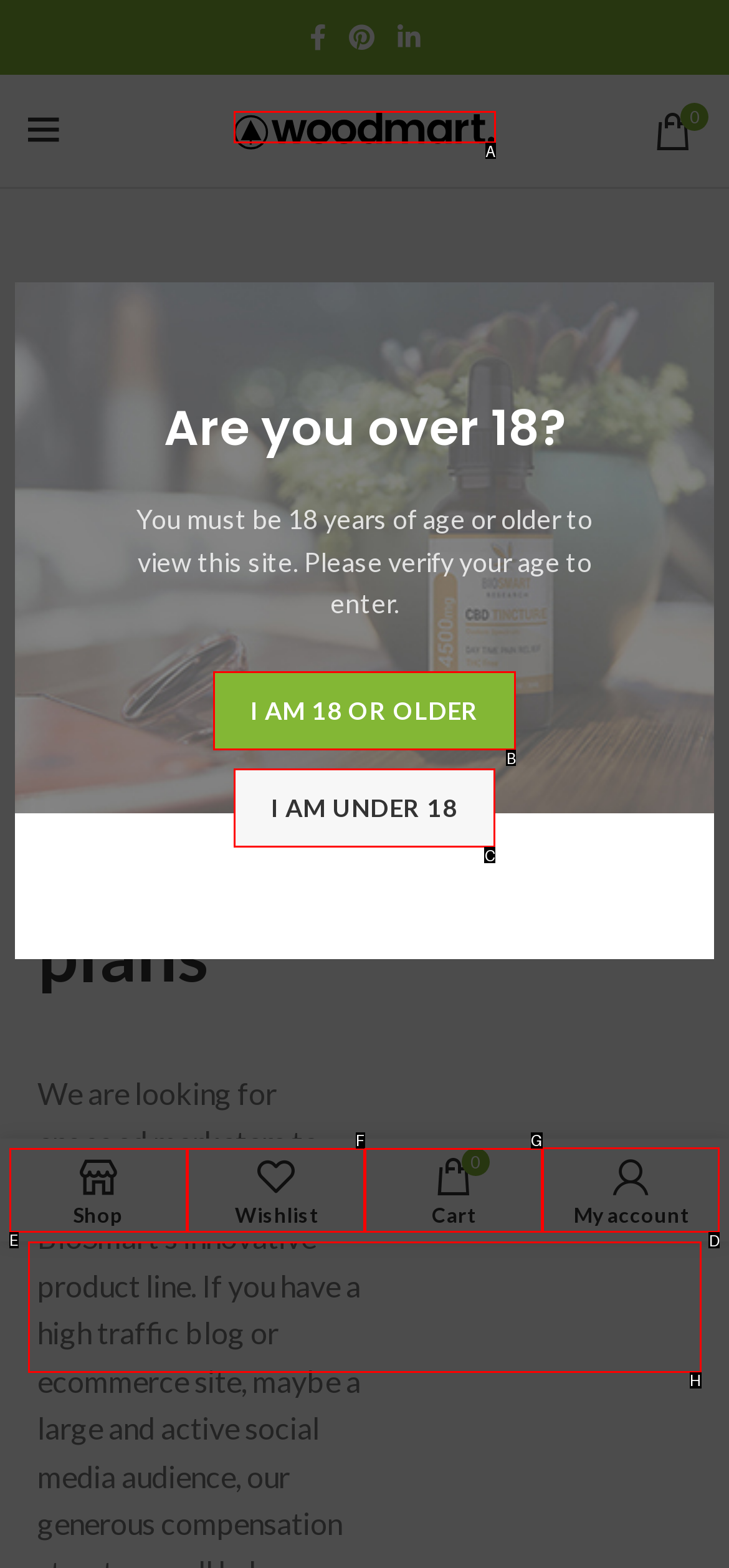Indicate which lettered UI element to click to fulfill the following task: Access my account
Provide the letter of the correct option.

D